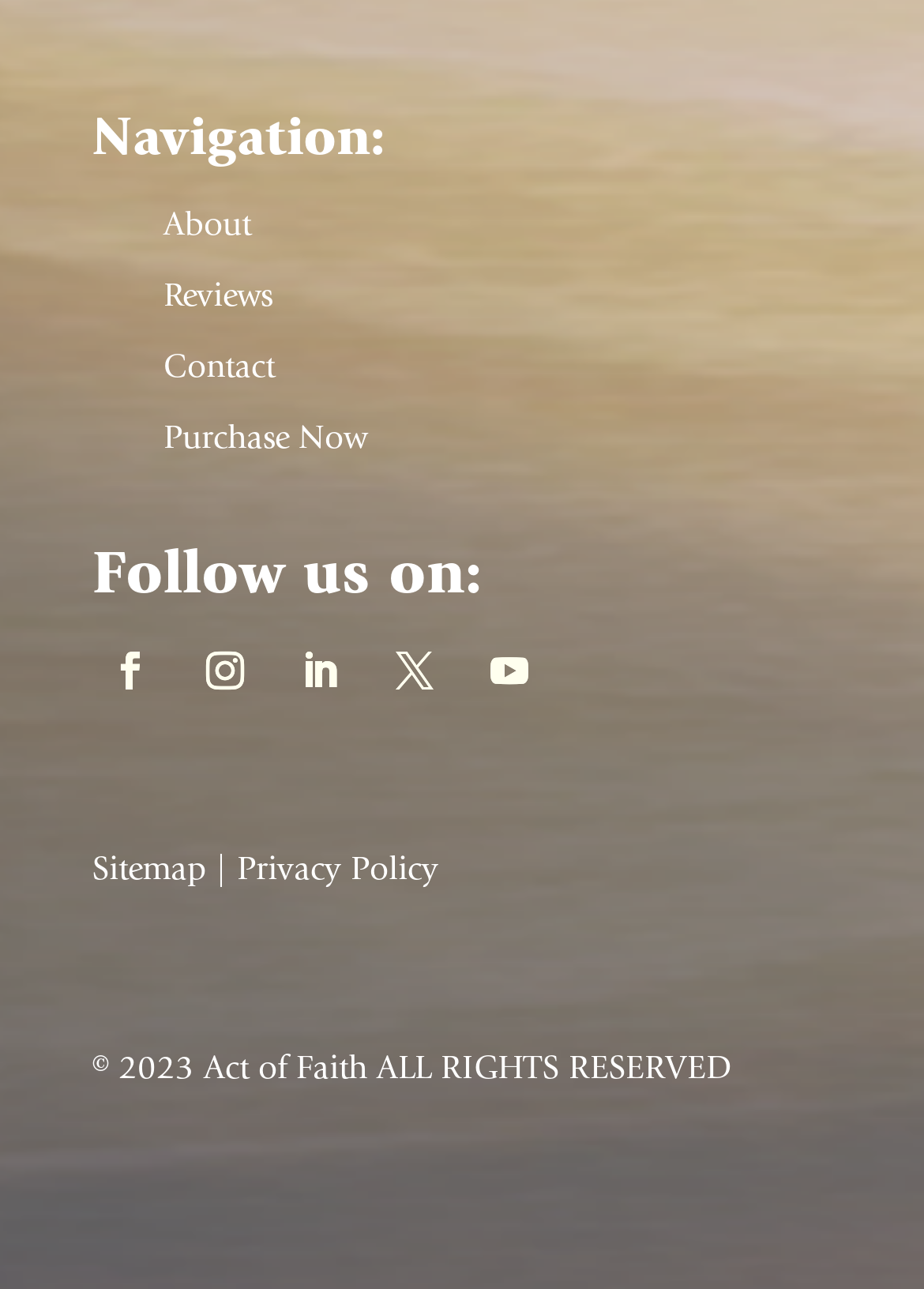Identify the bounding box for the described UI element: "Contact".

[0.177, 0.274, 0.297, 0.314]